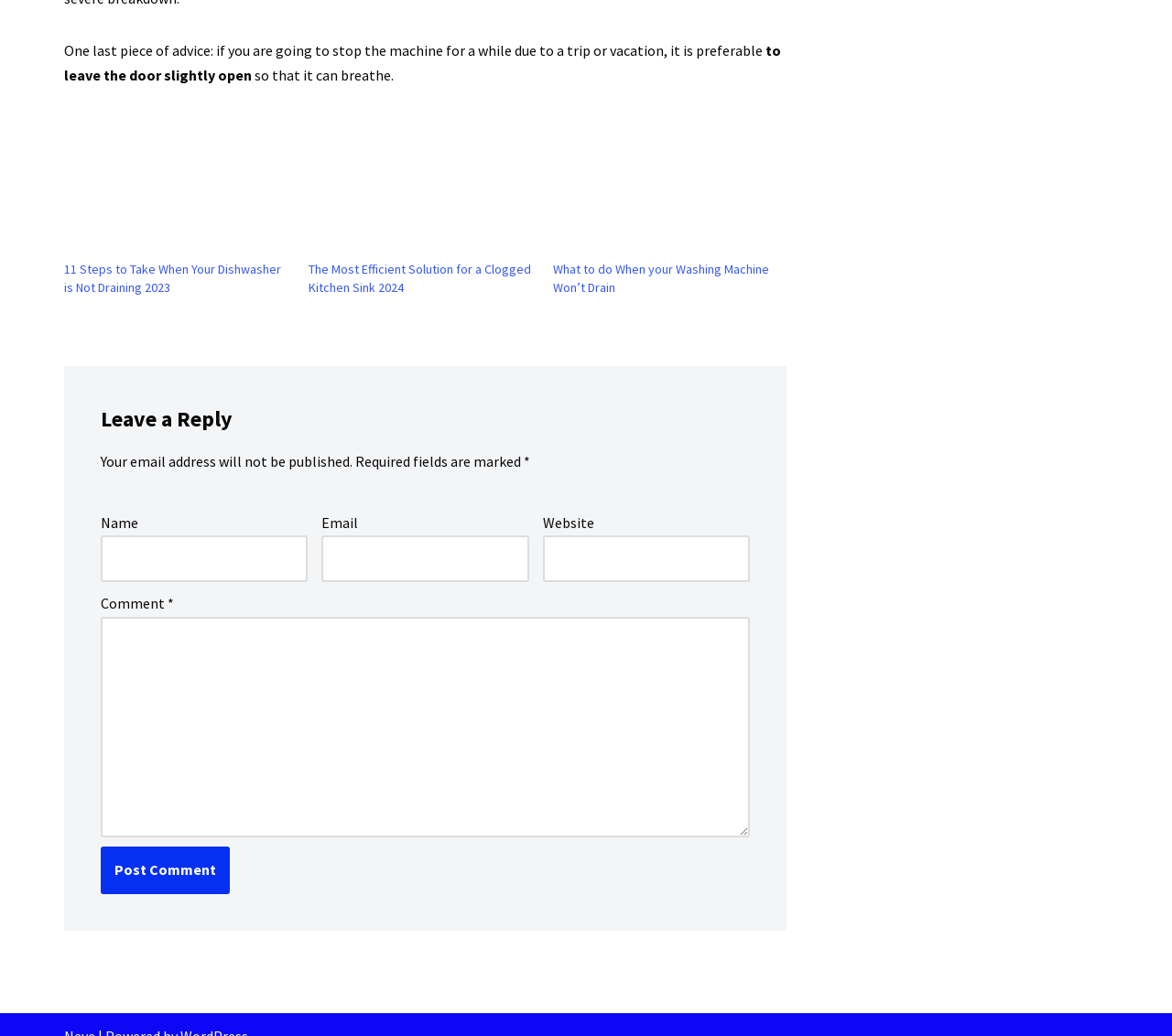What is the button text for submitting a comment? Refer to the image and provide a one-word or short phrase answer.

Post Comment